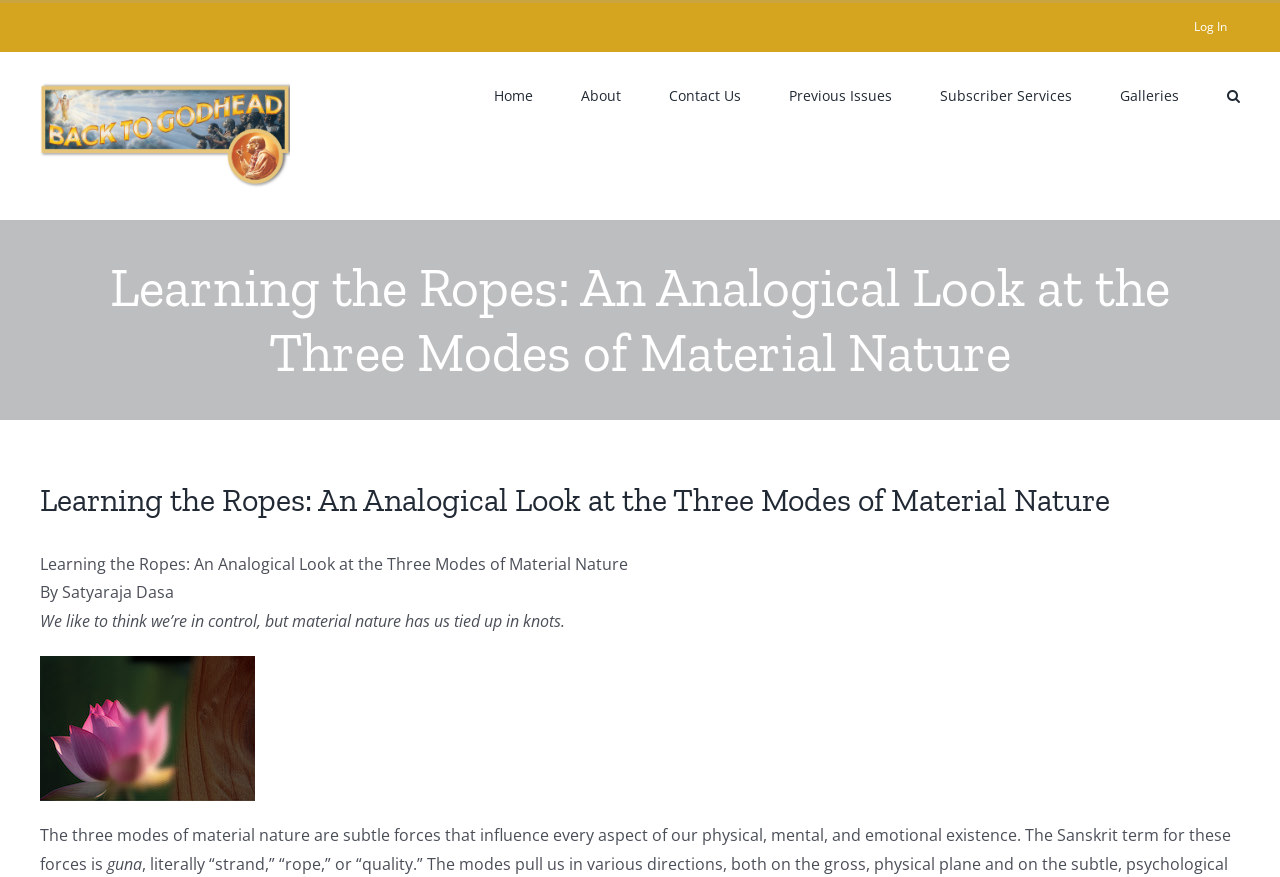What is the name of the logo on the top left?
Using the image provided, answer with just one word or phrase.

Back to Godhead Logo